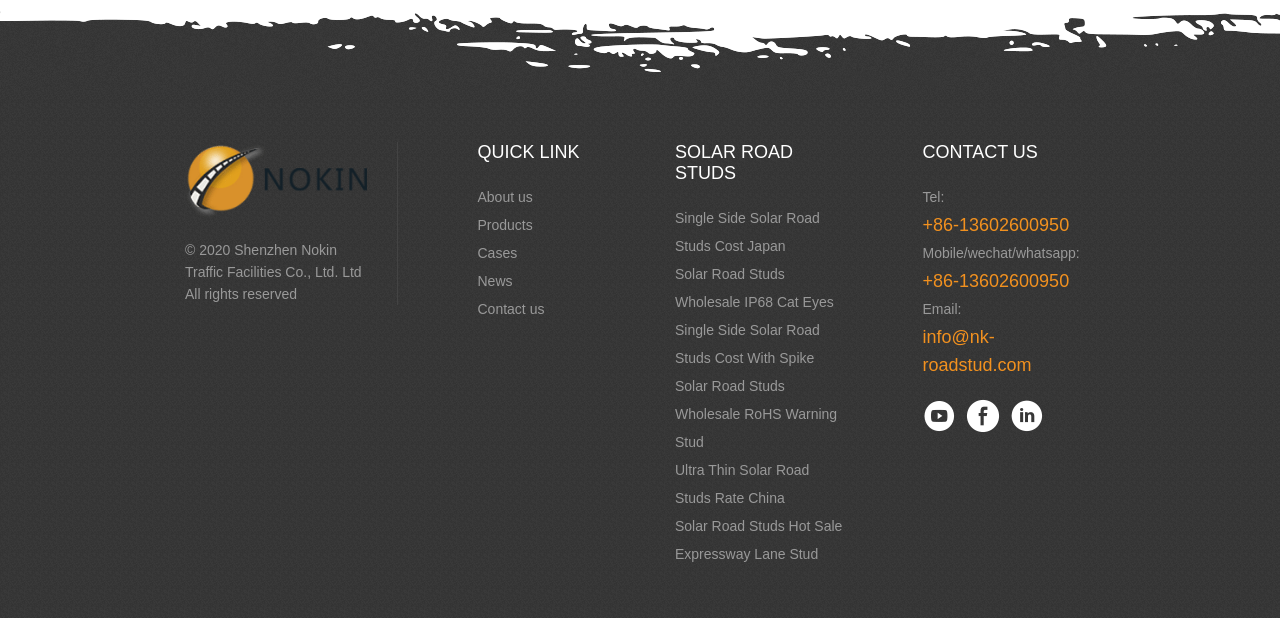Identify the bounding box coordinates for the element that needs to be clicked to fulfill this instruction: "Click the LinkedIn icon". Provide the coordinates in the format of four float numbers between 0 and 1: [left, top, right, bottom].

None